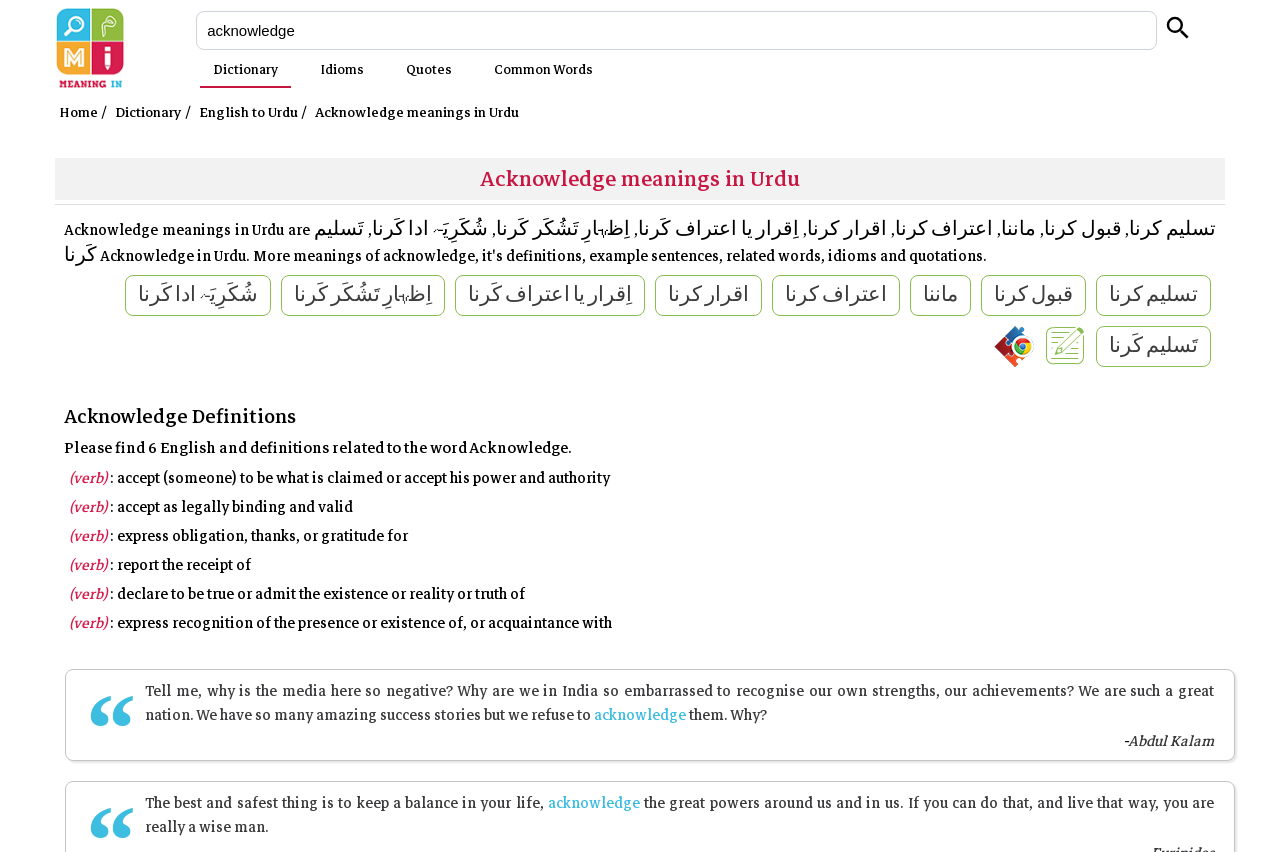Pinpoint the bounding box coordinates for the area that should be clicked to perform the following instruction: "Explore 'Careers - Bush Chefs'".

None